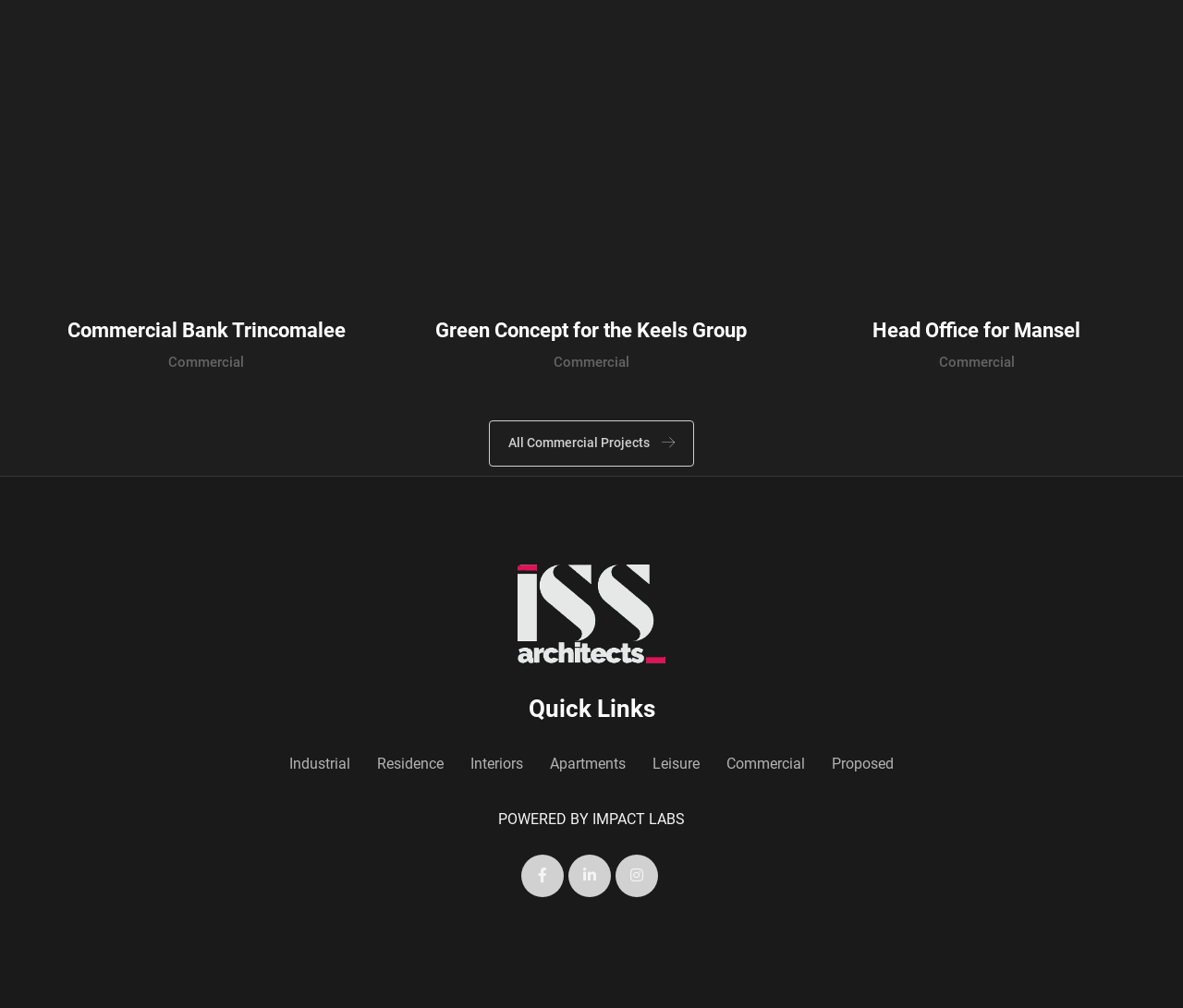Could you find the bounding box coordinates of the clickable area to complete this instruction: "Click on Commercial Bank Trincomalee"?

[0.057, 0.316, 0.292, 0.339]